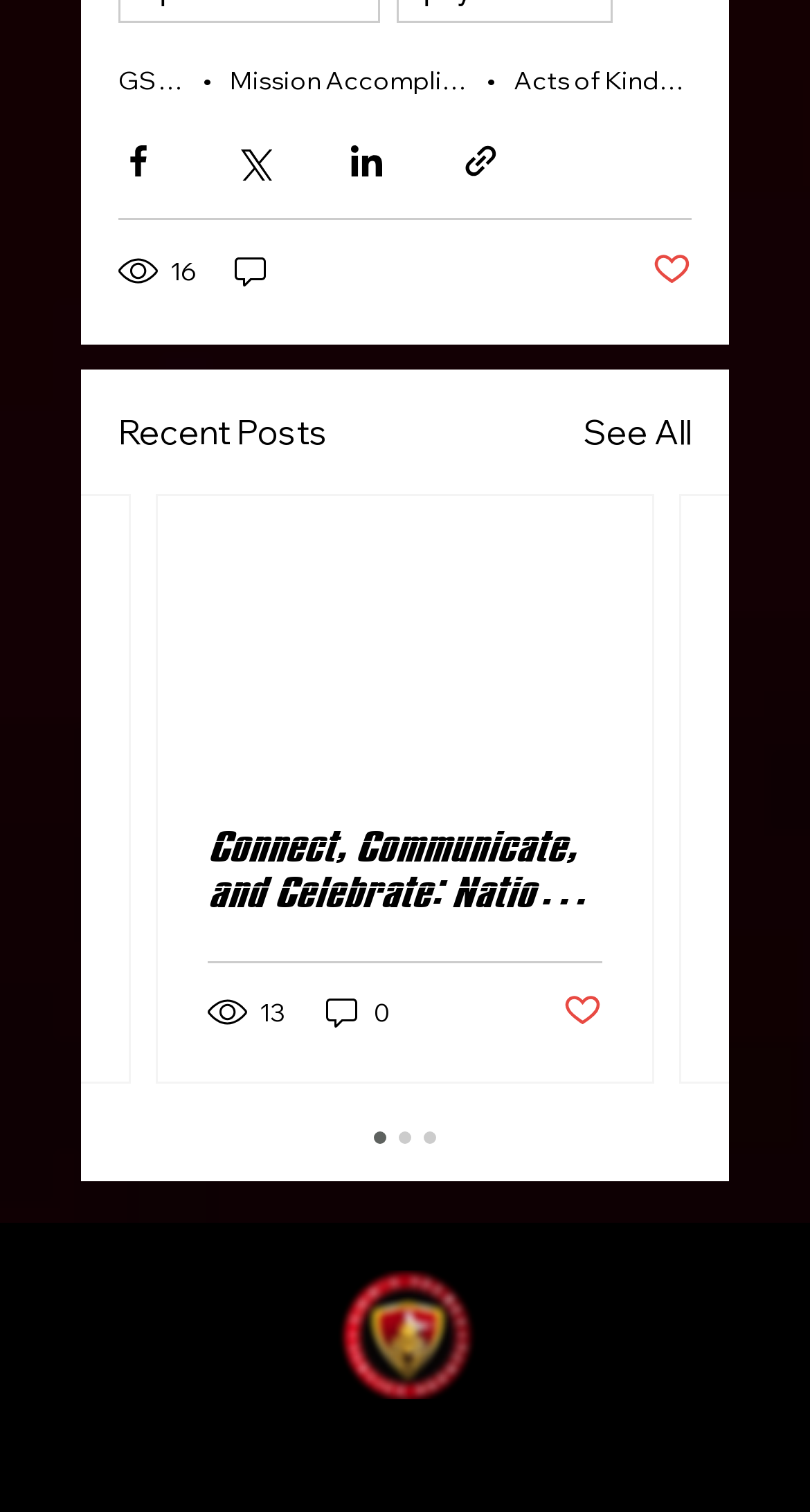How many views does the second post have?
Respond to the question with a well-detailed and thorough answer.

The second post has 13 views, which is indicated by the text '13 views' located below the post title 'Connect, Communicate, and Celebrate: National Call a Friend day 2023' with a bounding box coordinate of [0.256, 0.657, 0.356, 0.683].